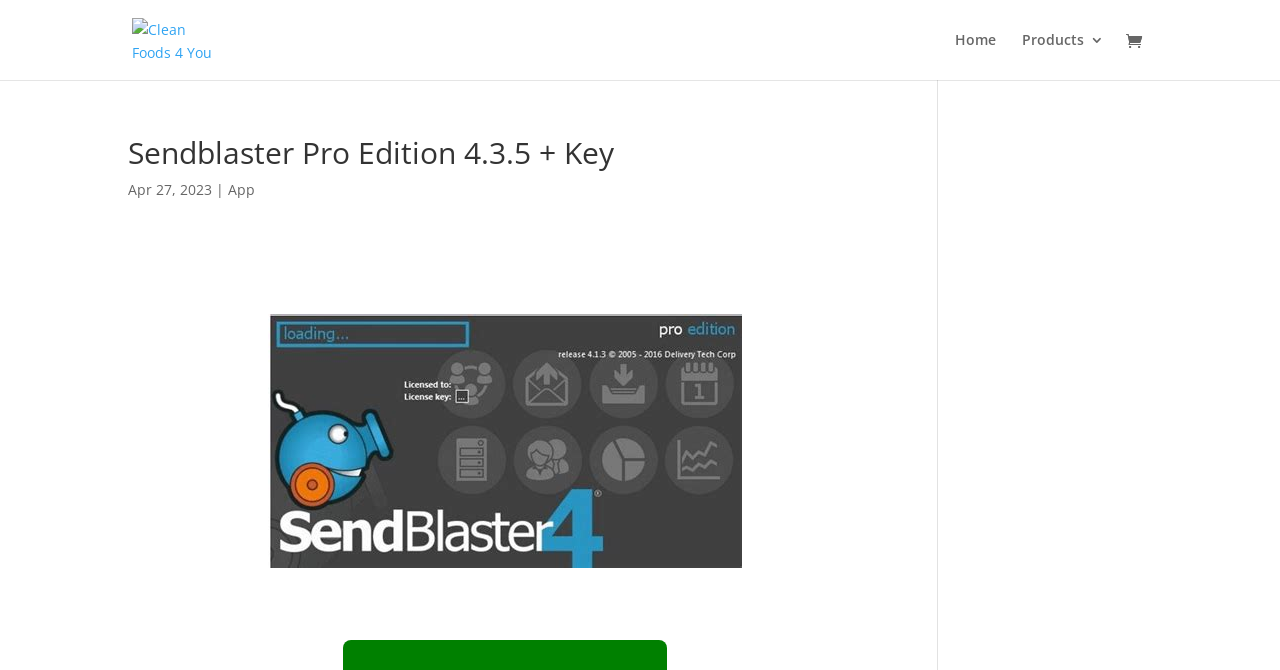Detail the webpage's structure and highlights in your description.

The webpage appears to be a product page for Sendblaster Pro Edition 4.3.5, a software application. At the top left, there is a logo with the text "Clean Foods 4 You" accompanied by a small image. Below this logo, there is a prominent heading that reads "Sendblaster Pro Edition 4.3.5 + Key". 

On the top right, there are three links: "Home", "Products 3", and an icon represented by "\ue07a". 

Below the heading, there is a section with the date "Apr 27, 2023" followed by a vertical line and a link to "App". 

The main content of the page is a link to "Sendblaster Pro Edition 4.3.5 With Crack", which is accompanied by a larger image. This link is positioned near the bottom of the page.